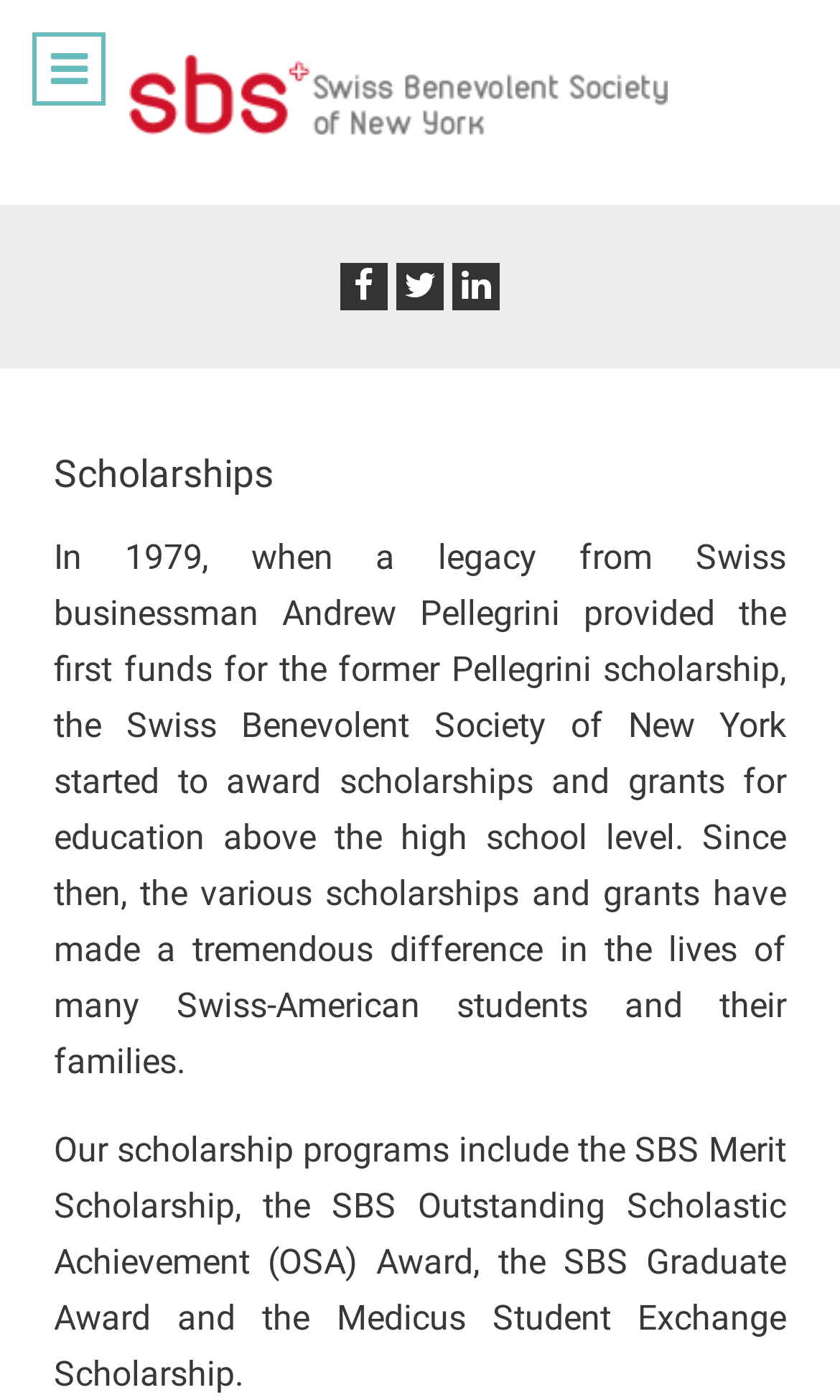How many scholarship programs are mentioned?
Give a one-word or short-phrase answer derived from the screenshot.

Four